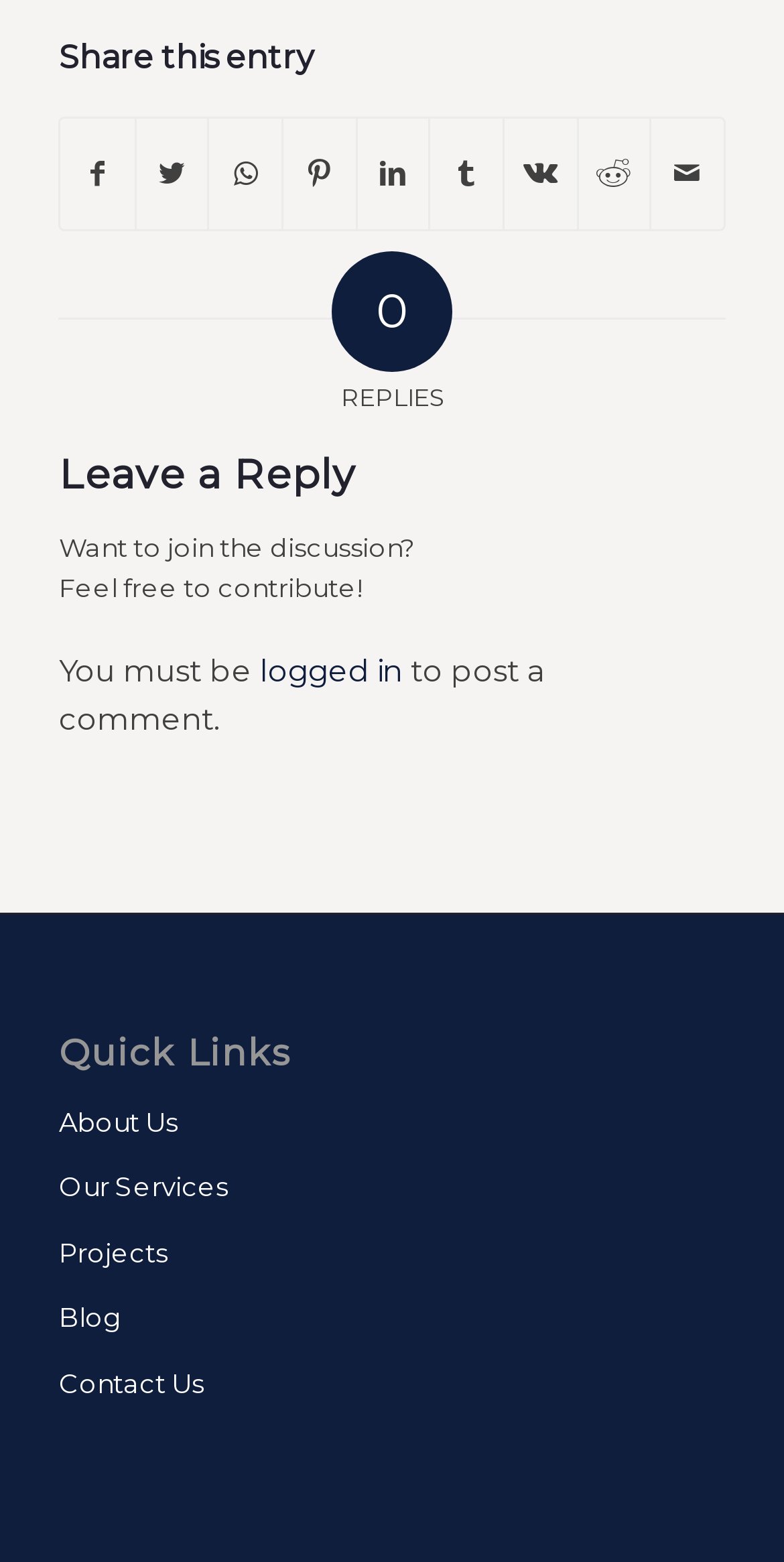Pinpoint the bounding box coordinates of the area that should be clicked to complete the following instruction: "Share on Facebook". The coordinates must be given as four float numbers between 0 and 1, i.e., [left, top, right, bottom].

[0.078, 0.076, 0.171, 0.146]